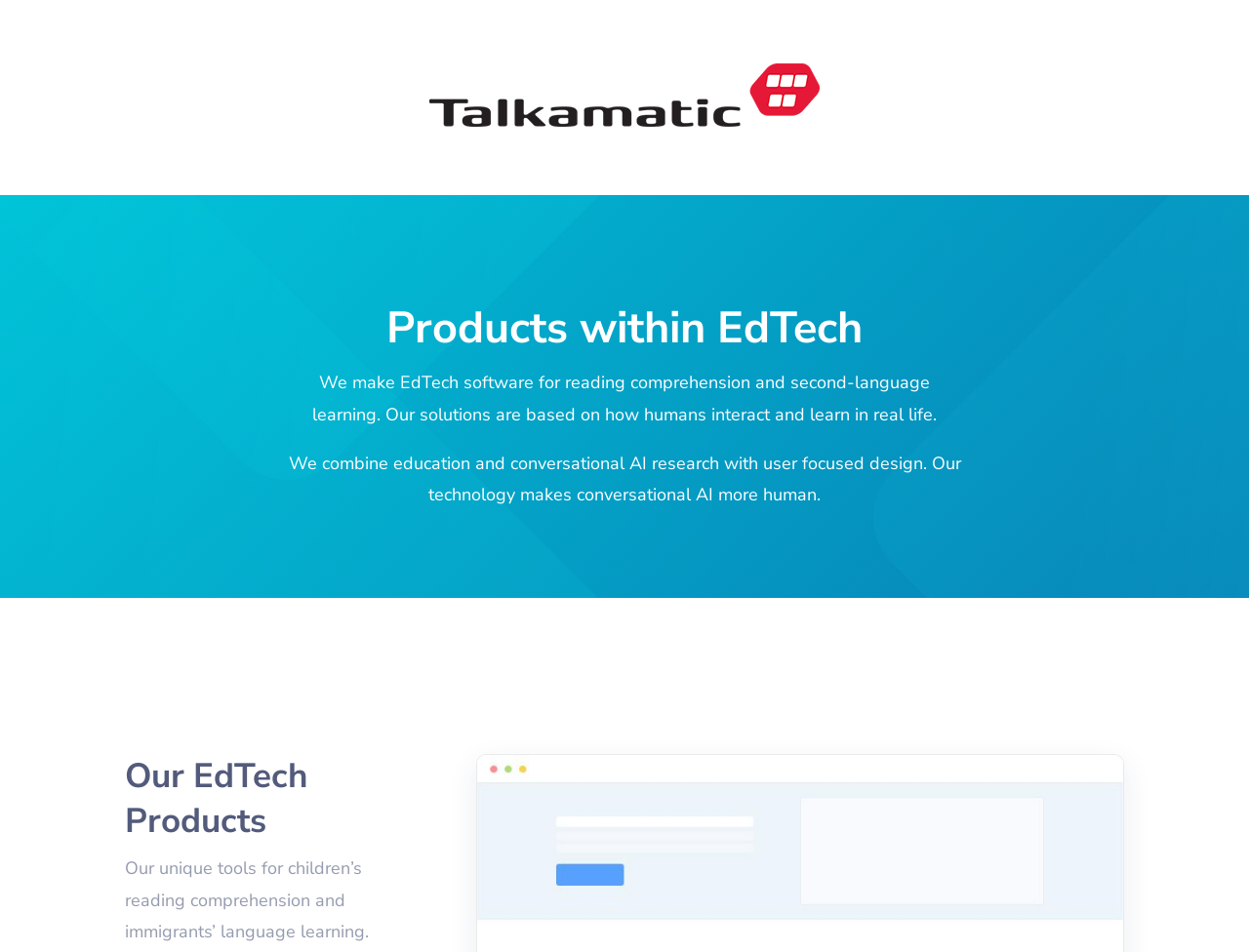Please find and report the primary heading text from the webpage.

Products within EdTech